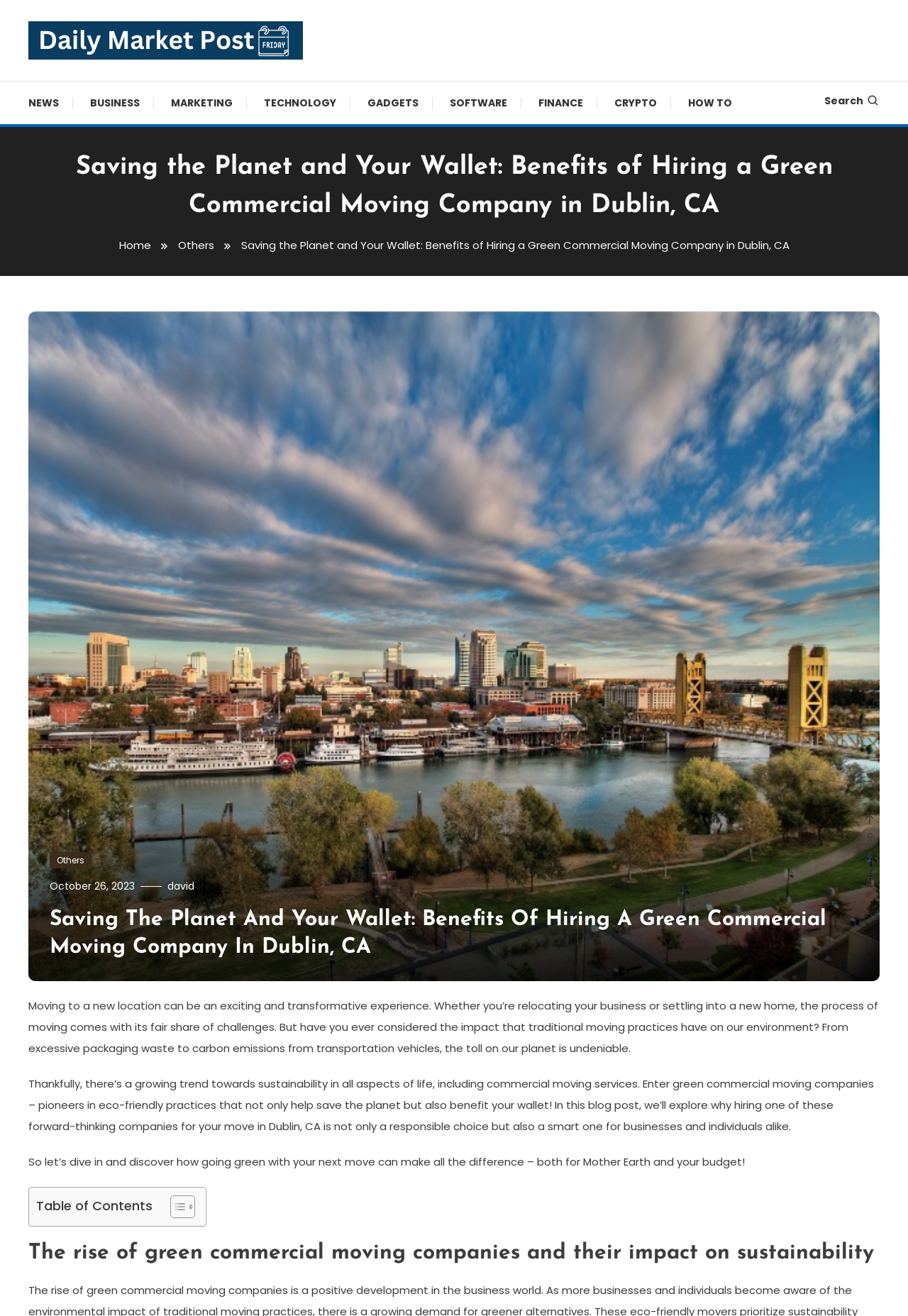Find the bounding box coordinates of the clickable region needed to perform the following instruction: "Search for something". The coordinates should be provided as four float numbers between 0 and 1, i.e., [left, top, right, bottom].

[0.908, 0.071, 0.969, 0.082]